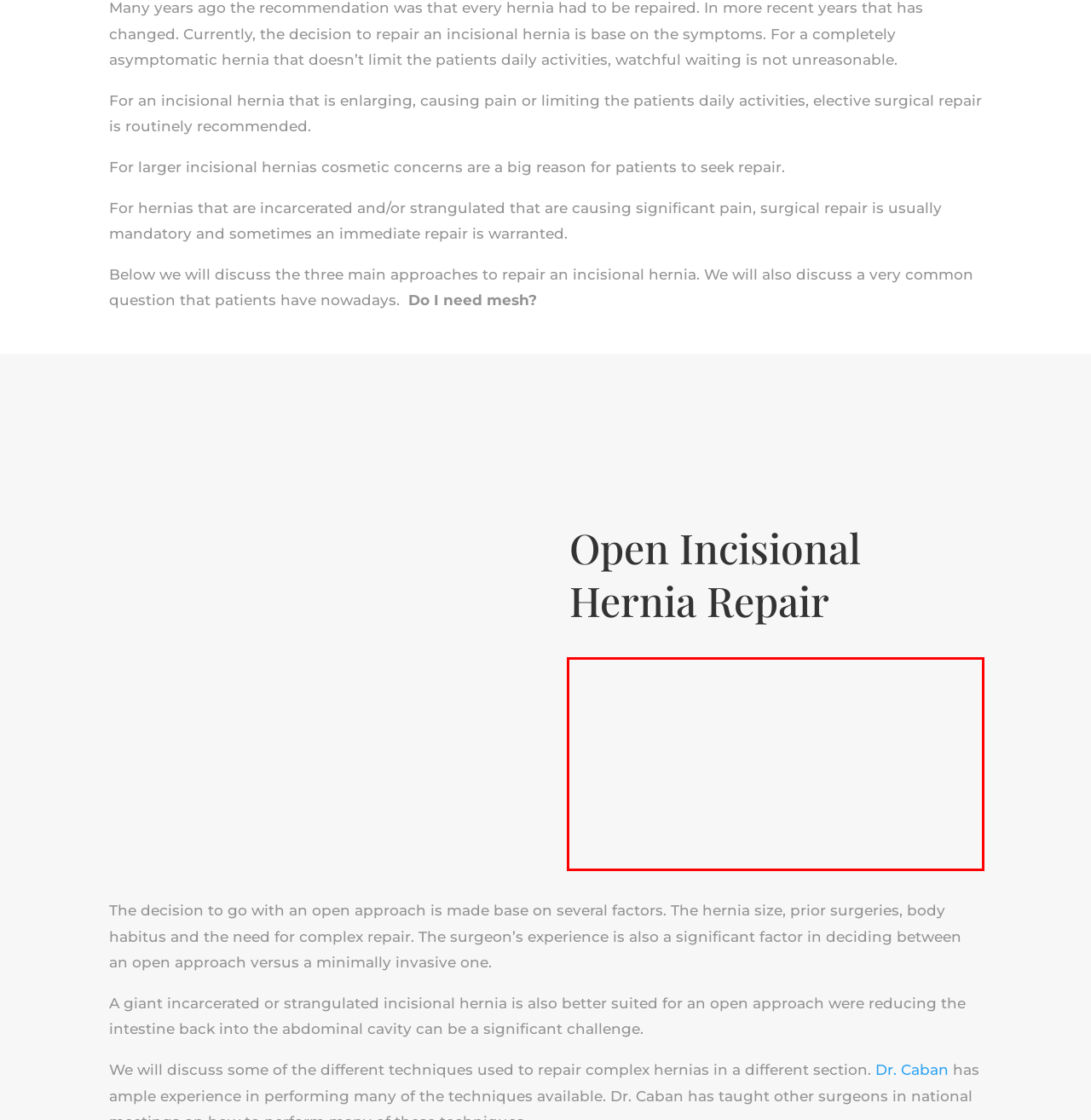Given a screenshot of a webpage with a red bounding box, please identify and retrieve the text inside the red rectangle.

An open incisional hernia repair is routinely done by reopening the prior incision. The defect in the abdominal wall is identified and using a combination of sutures and mesh the defect is repaired. The surgery time can vary base on the size of the hernia, the body habitus, and prior hernia repairs. Patients with complex hernias will require admission to the hospital for pain control and observation.